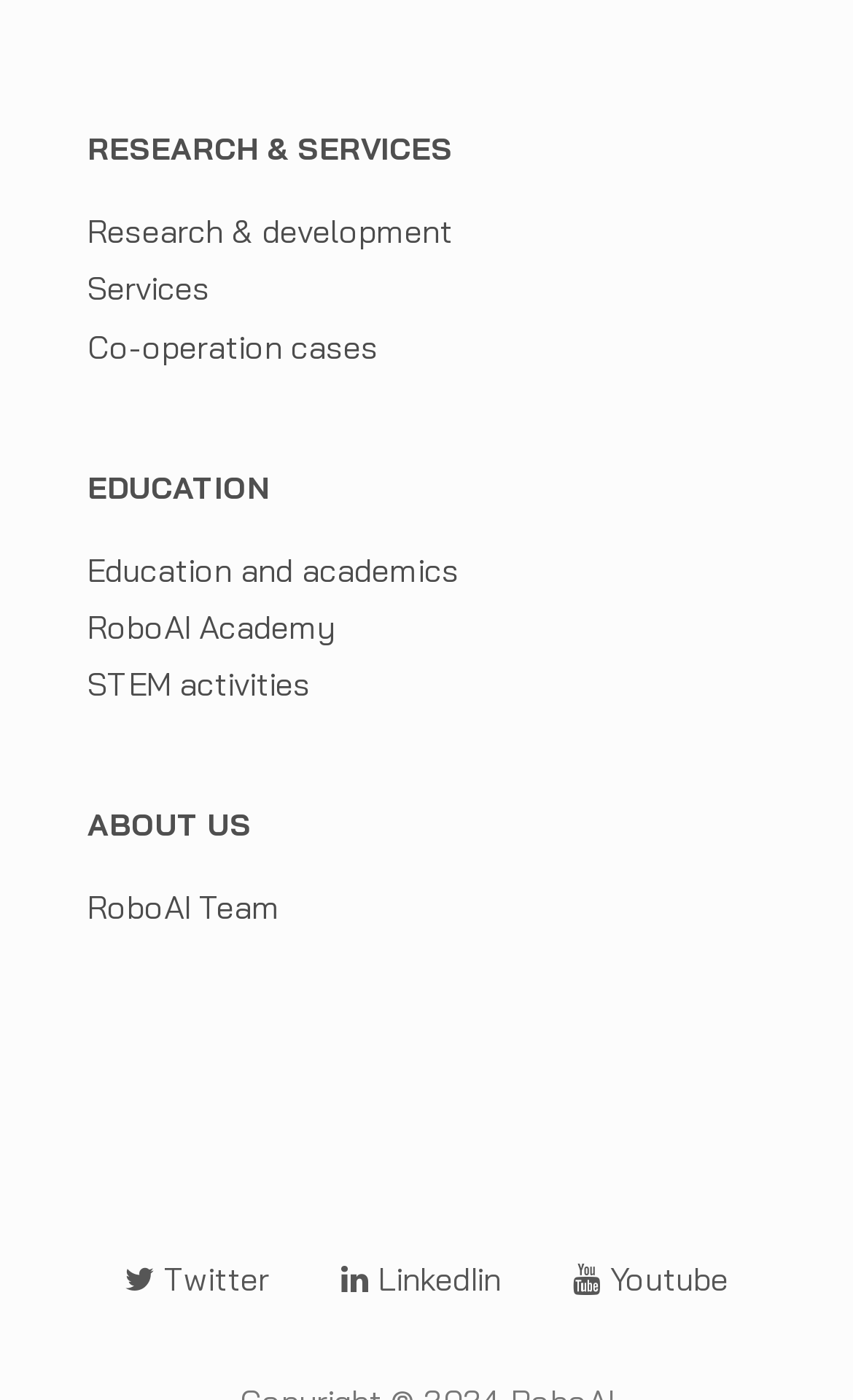What is the second link under 'Education'?
Could you please answer the question thoroughly and with as much detail as possible?

Under the 'Education' navigation, the second link is 'RoboAI Academy', which is located at coordinates [0.103, 0.433, 0.392, 0.462].